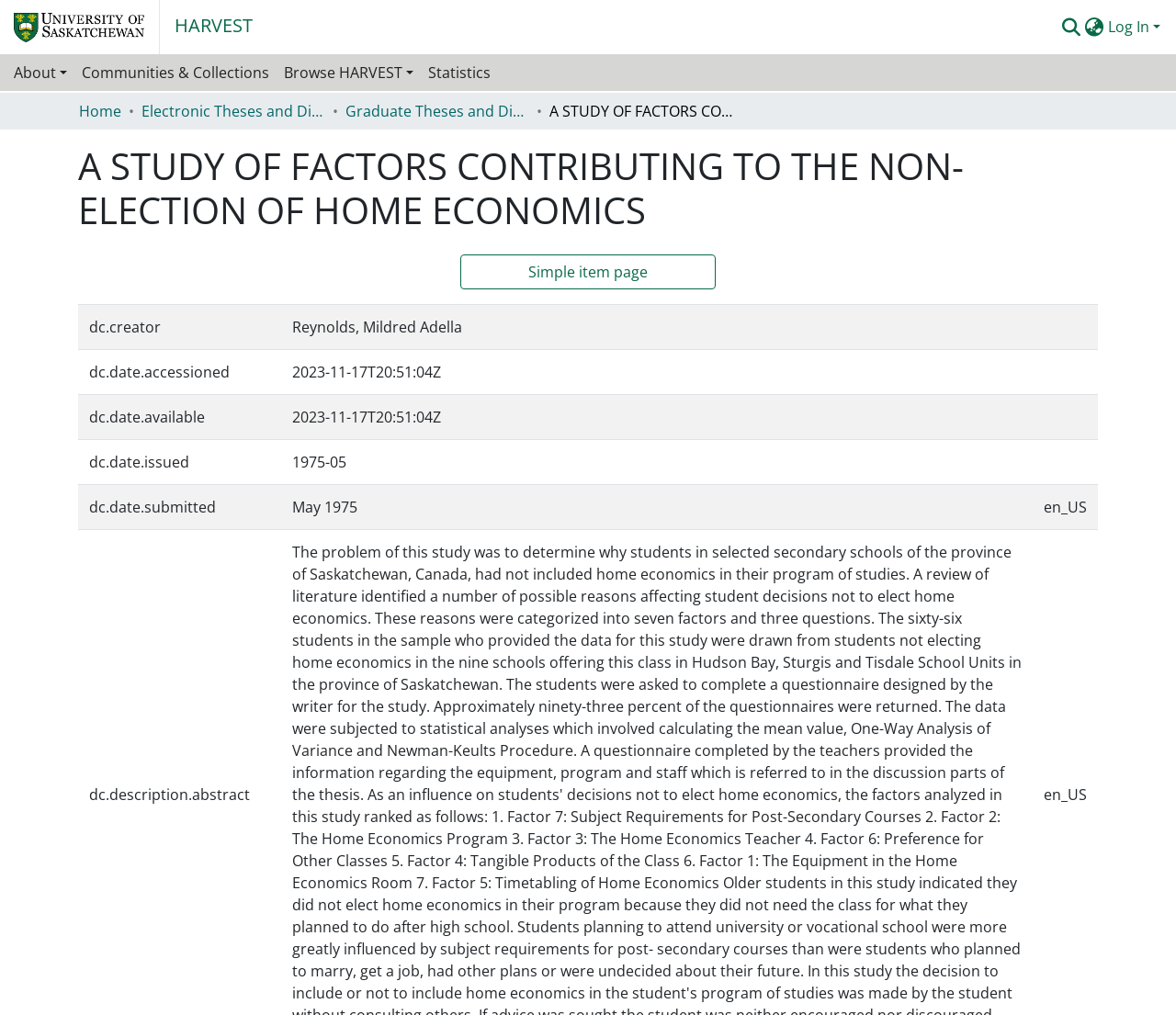Identify the coordinates of the bounding box for the element that must be clicked to accomplish the instruction: "Browse HARVEST".

[0.235, 0.053, 0.358, 0.089]